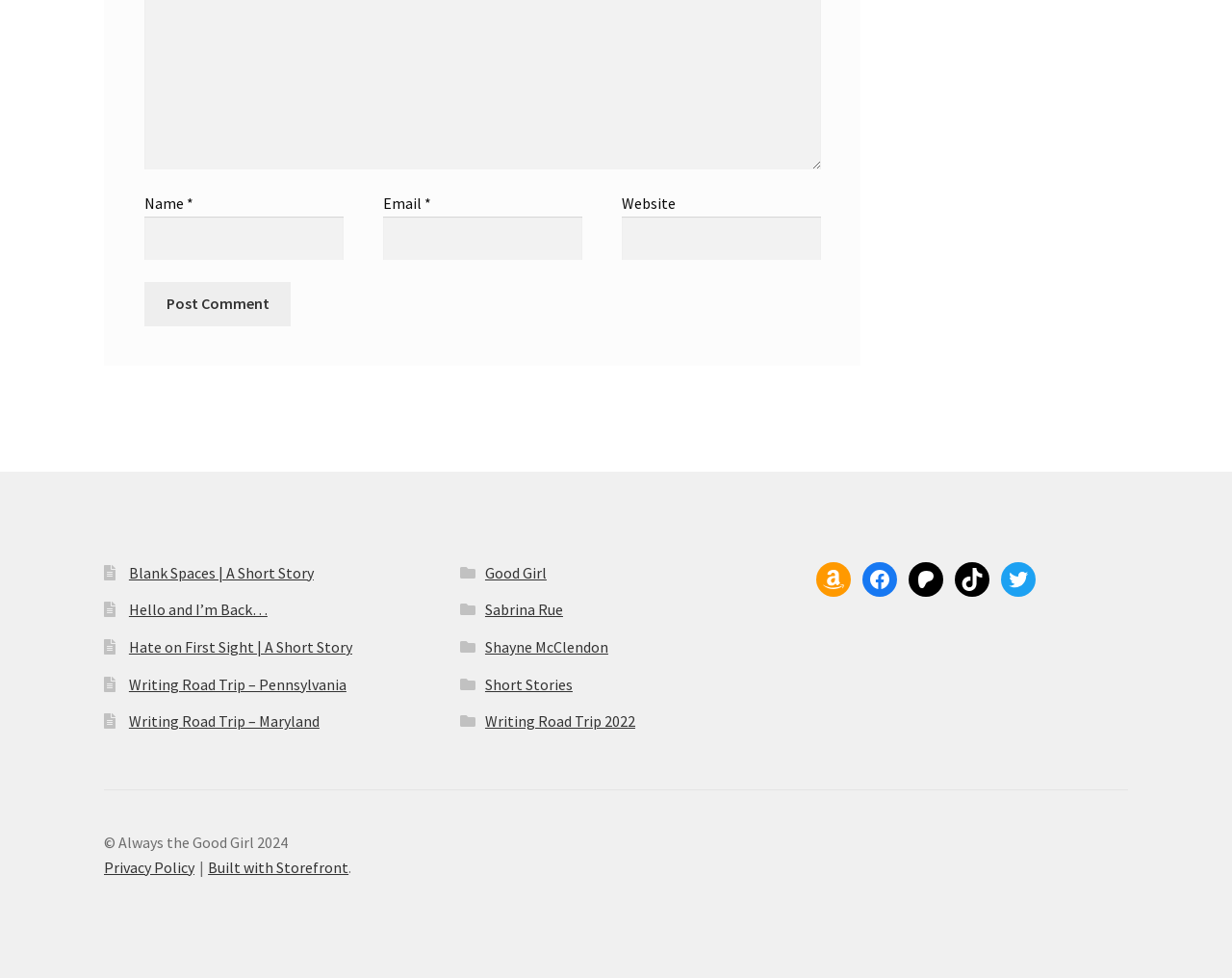Find the bounding box coordinates of the element to click in order to complete the given instruction: "Check the Privacy Policy."

[0.084, 0.877, 0.158, 0.897]